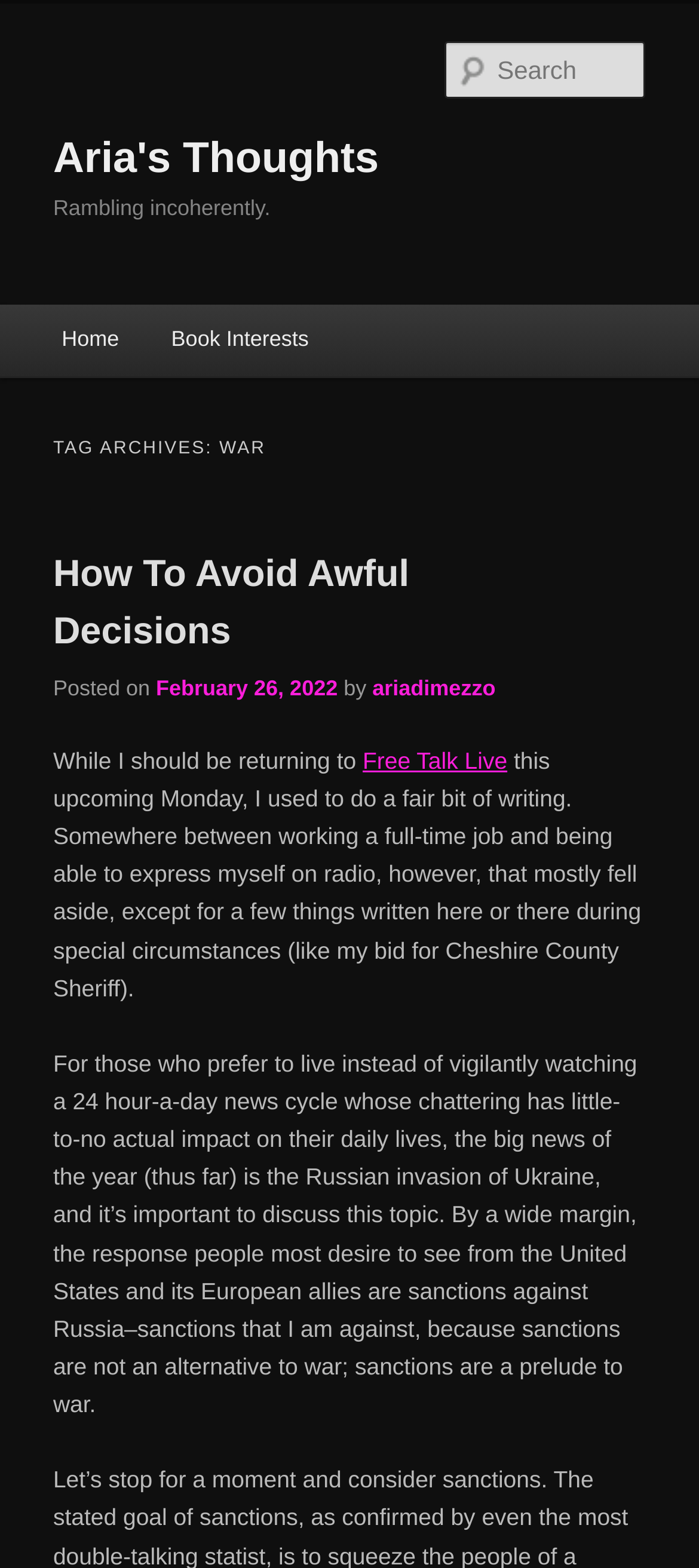Respond concisely with one word or phrase to the following query:
What is the main topic of the current post?

War